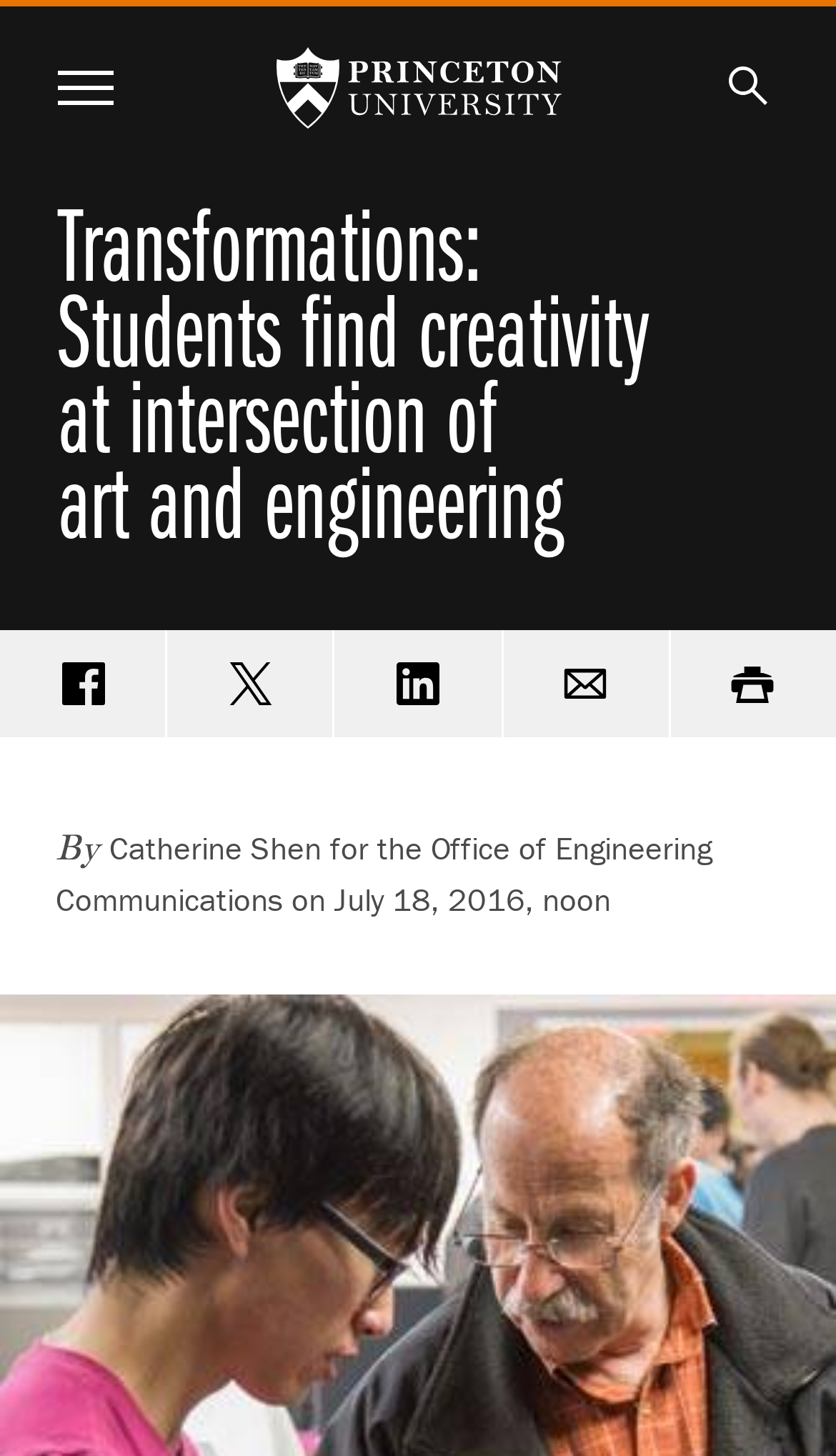Please find the bounding box coordinates of the element's region to be clicked to carry out this instruction: "Search".

[0.858, 0.038, 0.93, 0.082]